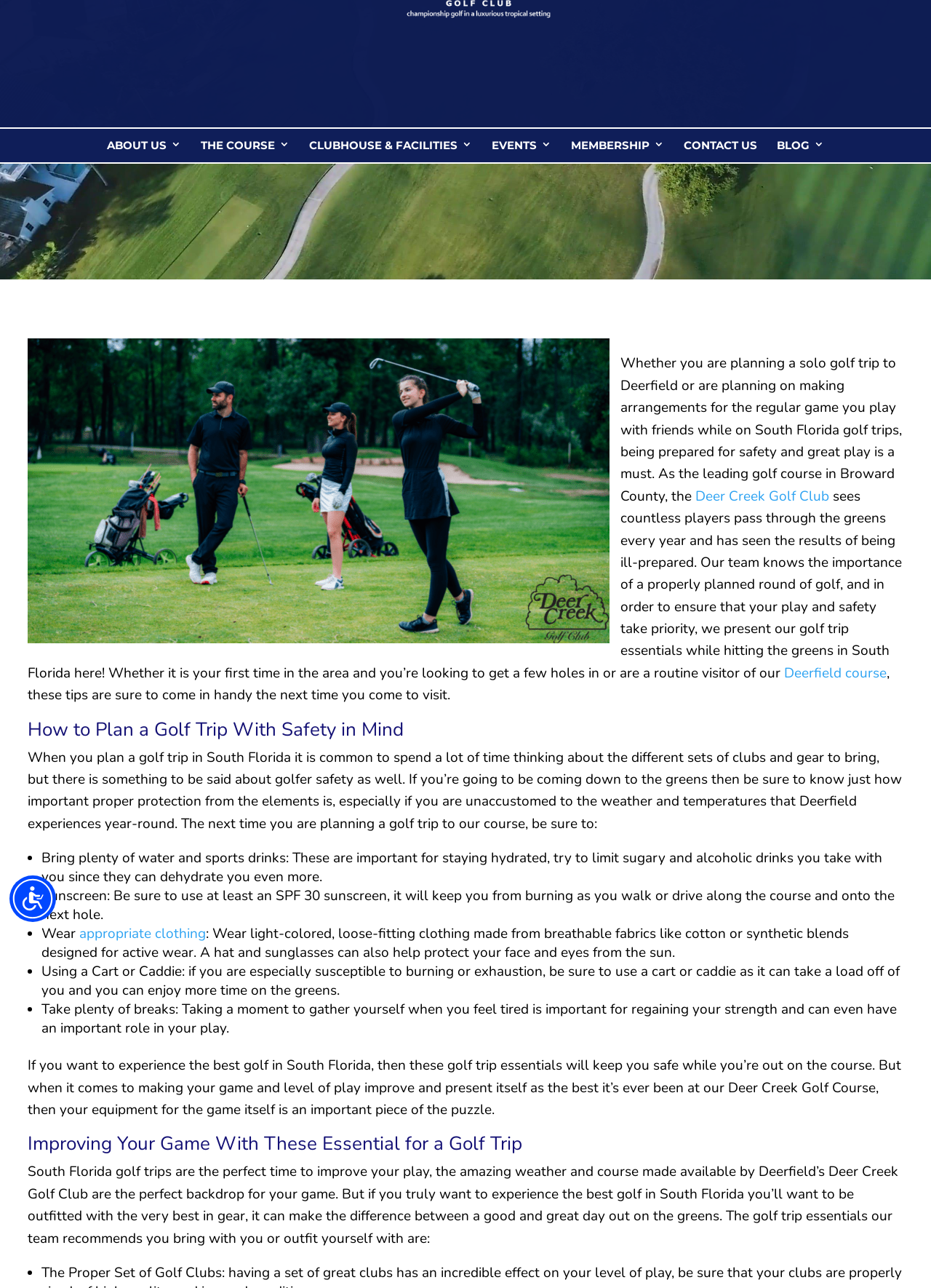Provide the bounding box coordinates, formatted as (top-left x, top-left y, bottom-right x, bottom-right y), with all values being floating point numbers between 0 and 1. Identify the bounding box of the UI element that matches the description: alt="Deer Creek Golf Club"

[0.373, 0.068, 0.631, 0.081]